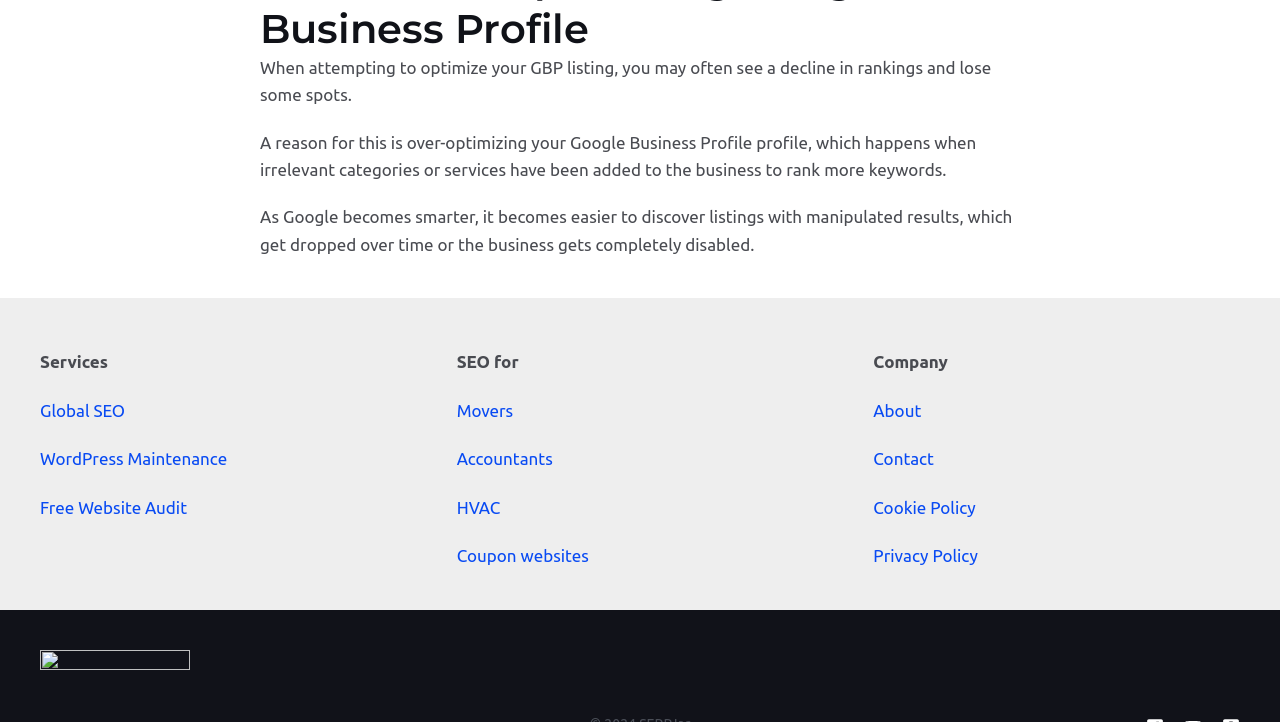Please answer the following question using a single word or phrase: 
What is the main topic of the text?

Optimizing GBP listing